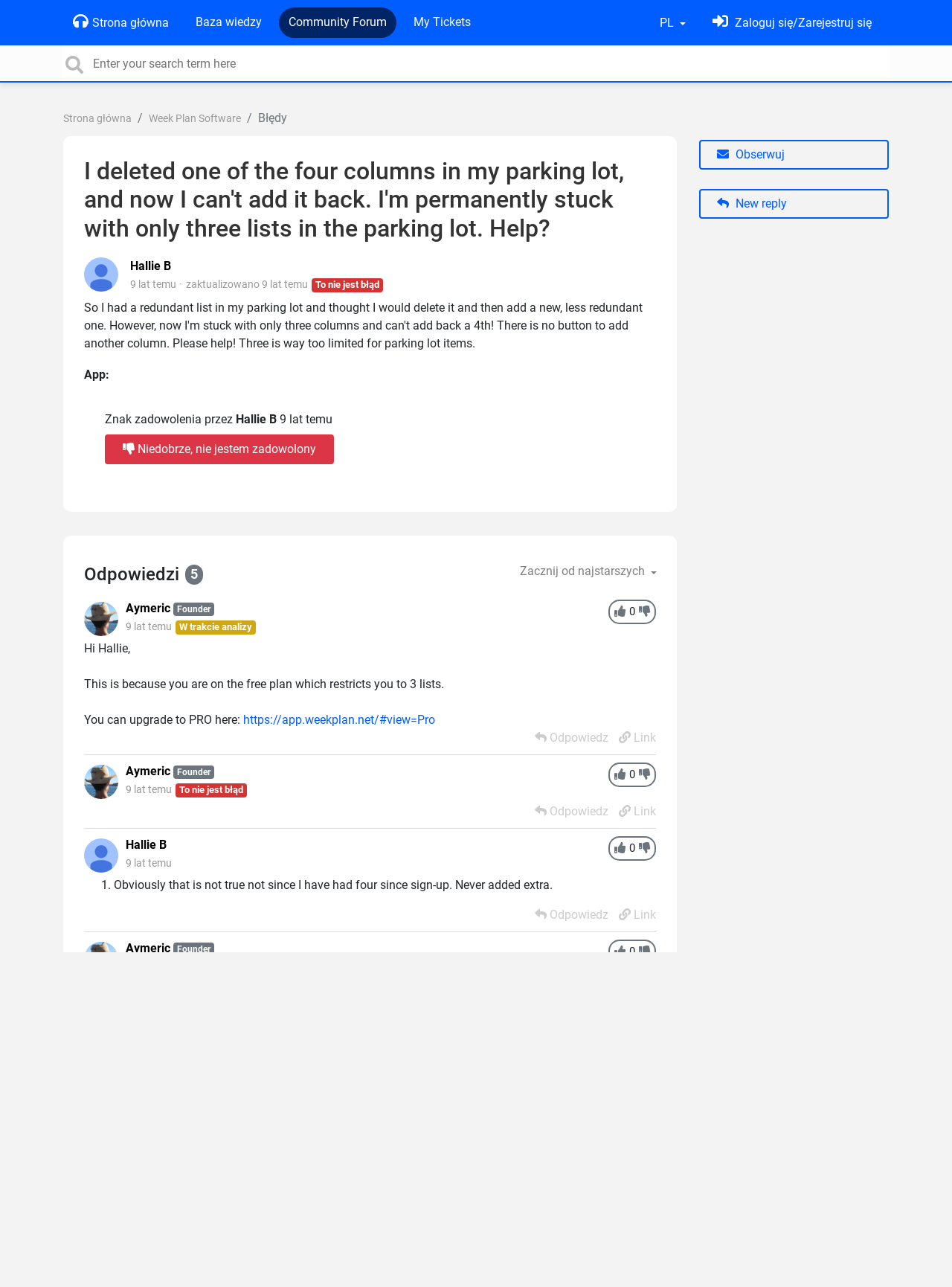Find the bounding box coordinates of the clickable area required to complete the following action: "Create a new reply".

[0.734, 0.147, 0.934, 0.17]